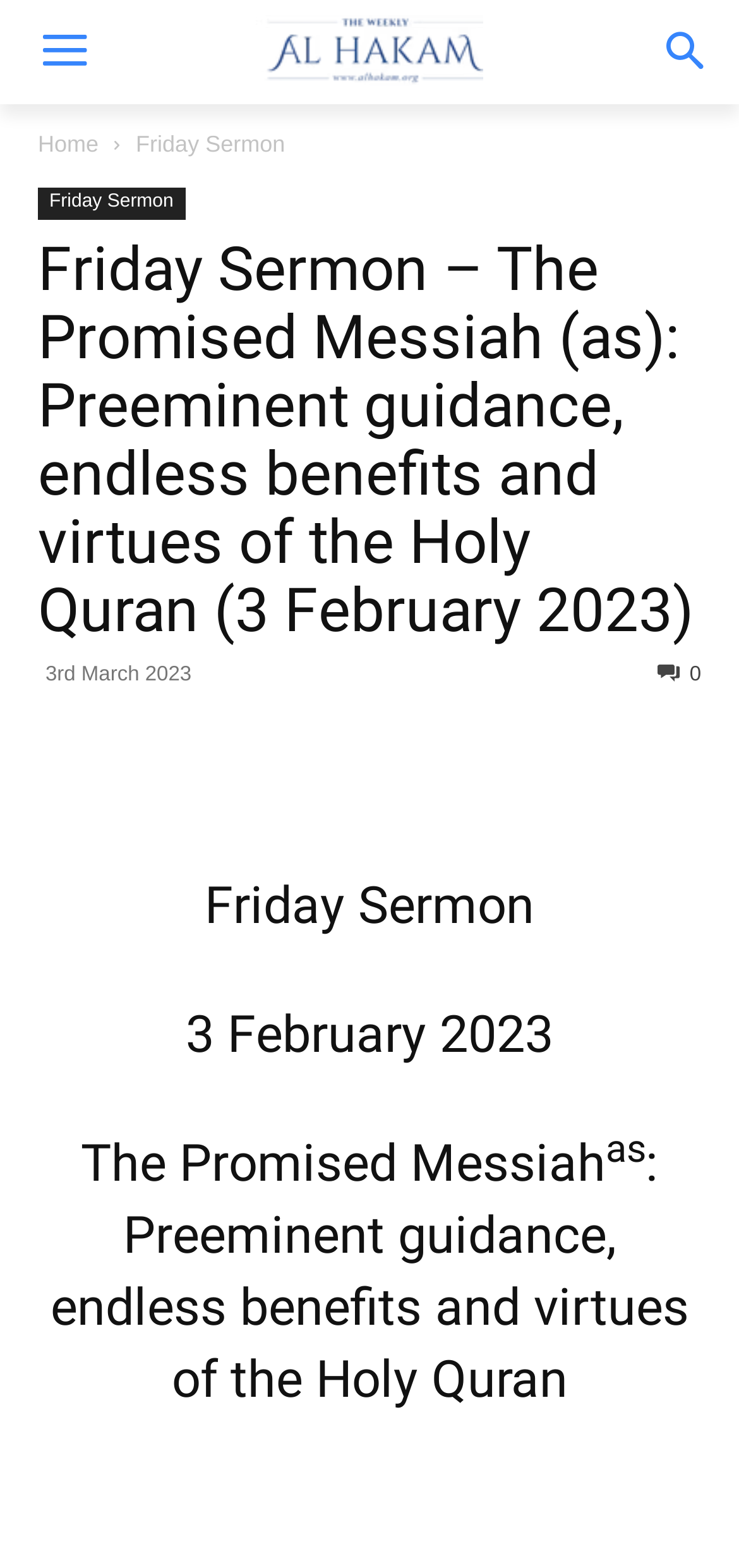Refer to the image and provide a thorough answer to this question:
What is the category of the sermon?

The category of the sermon can be found in the link and heading elements with the text 'Friday Sermon' which indicates that the sermon belongs to the category of Friday Sermons.